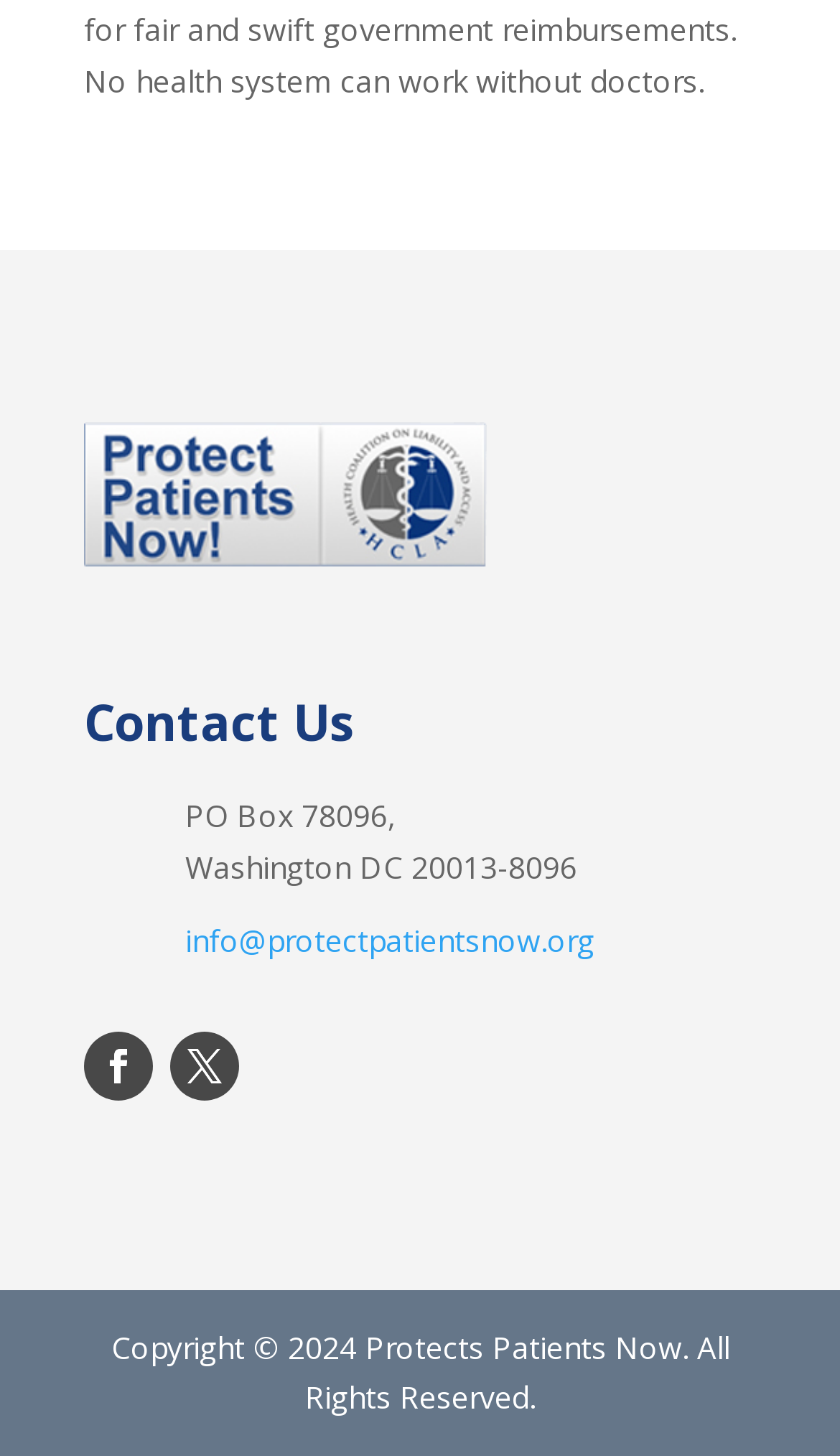What is the type of organization?
Provide a comprehensive and detailed answer to the question.

I inferred that Protect Patients Now is a non-profit organization based on the contact information and the overall layout of the webpage, which suggests a formal and professional organization.